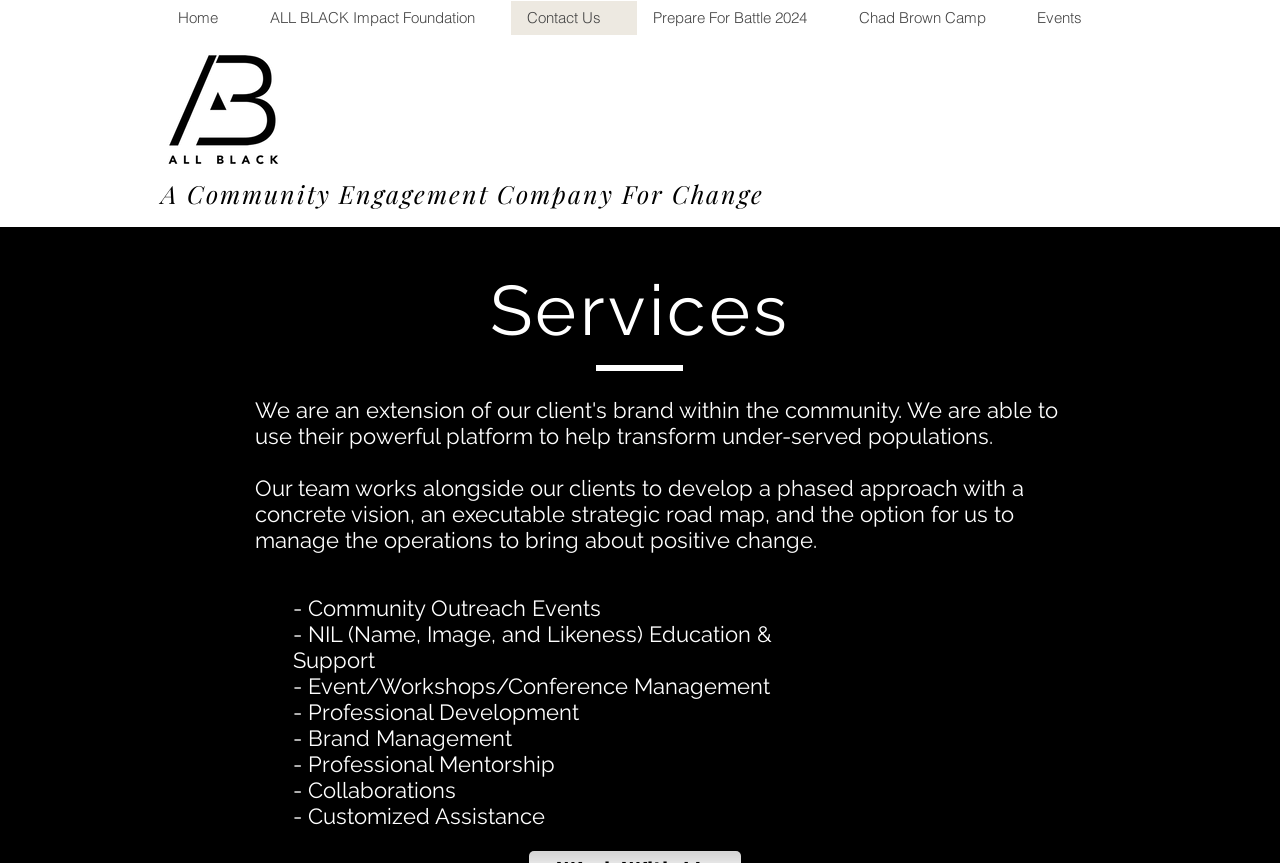Please give a succinct answer to the question in one word or phrase:
How many navigation links are available?

5